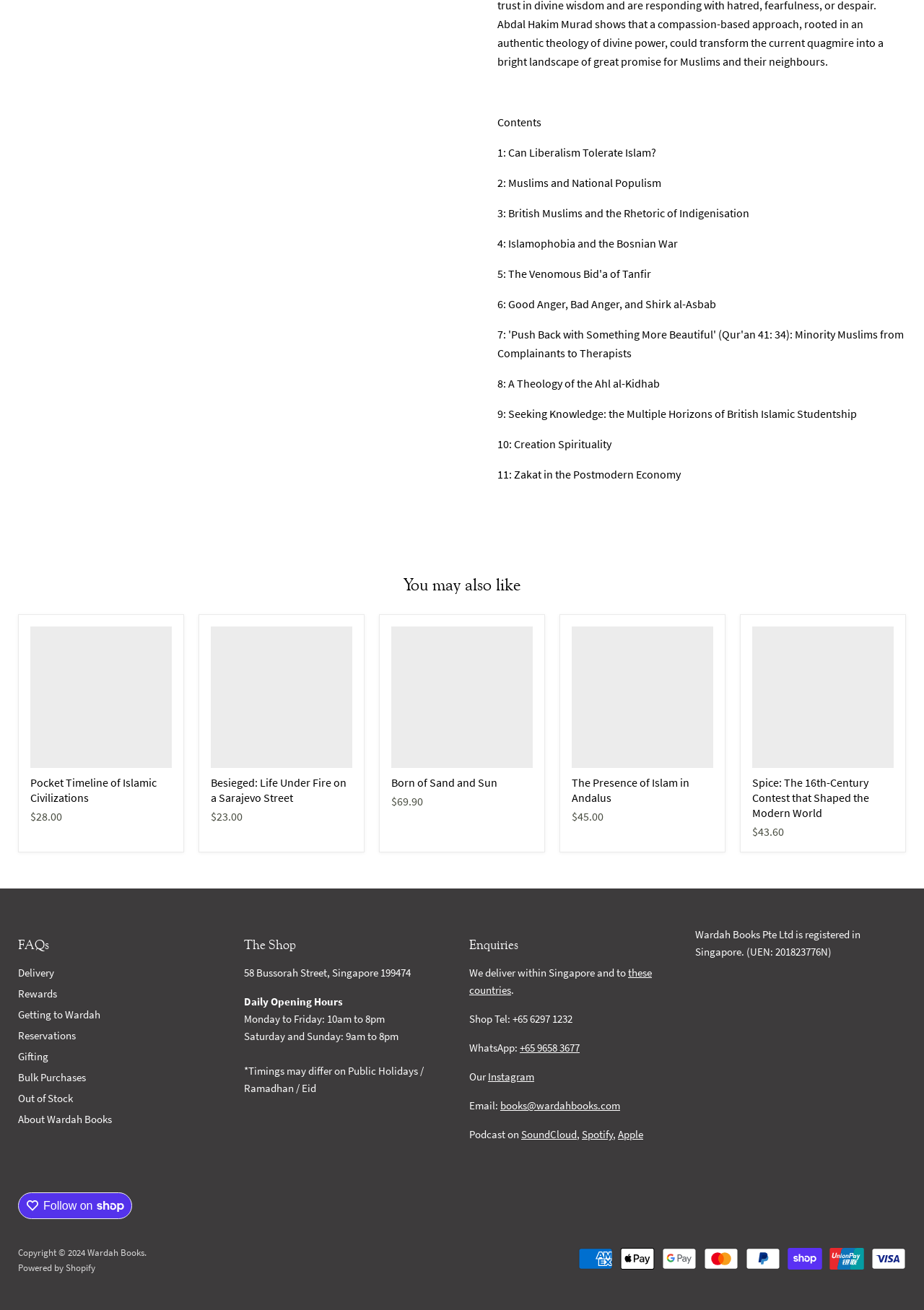Answer with a single word or phrase: 
What is the email address of the shop?

books@wardahbooks.com